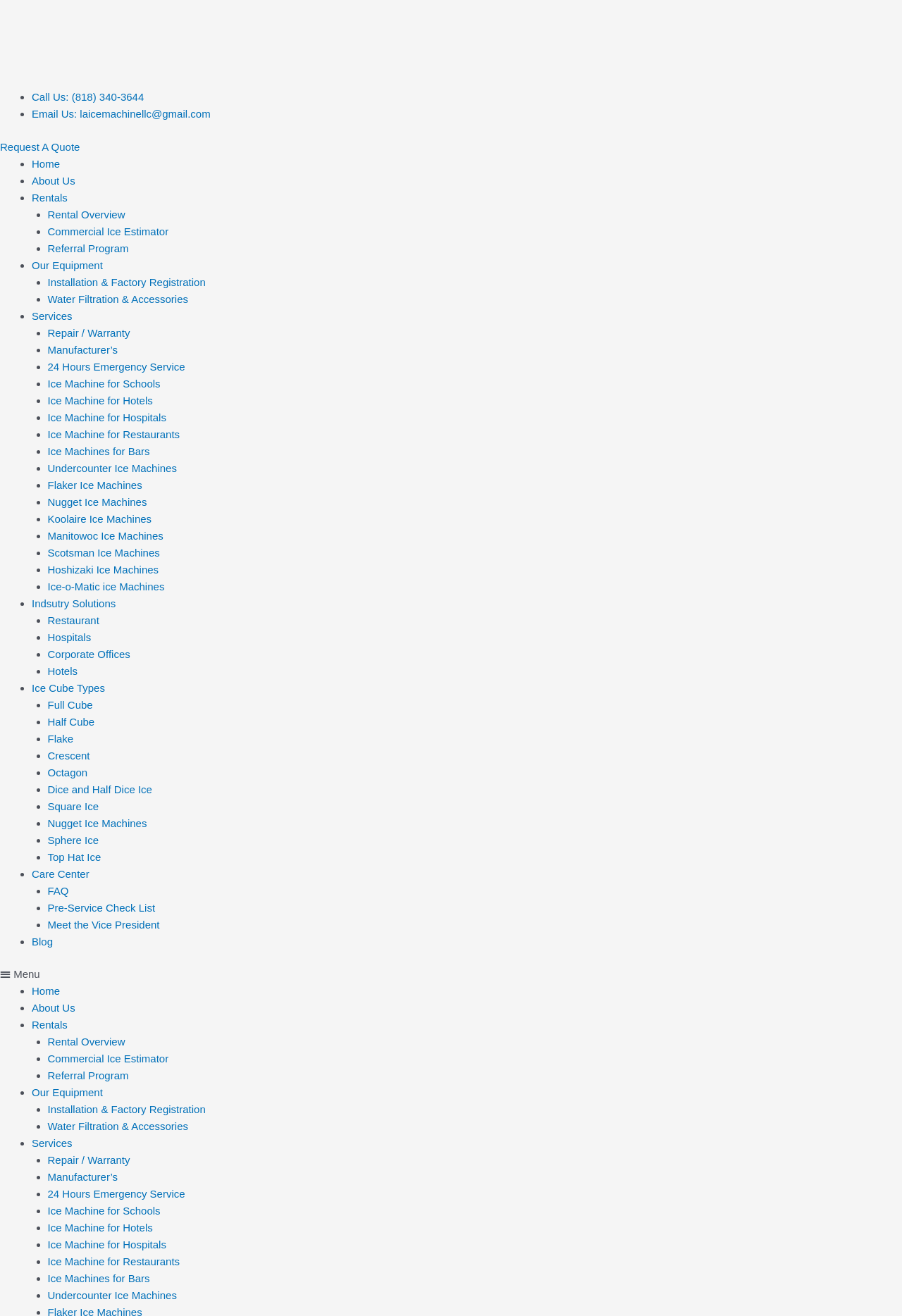What is the purpose of the 'Request A Quote' button?
Please craft a detailed and exhaustive response to the question.

I found the 'Request A Quote' button at the top of the webpage, and based on its location and text, I inferred that its purpose is to allow users to request a quote for ice machine rental services.